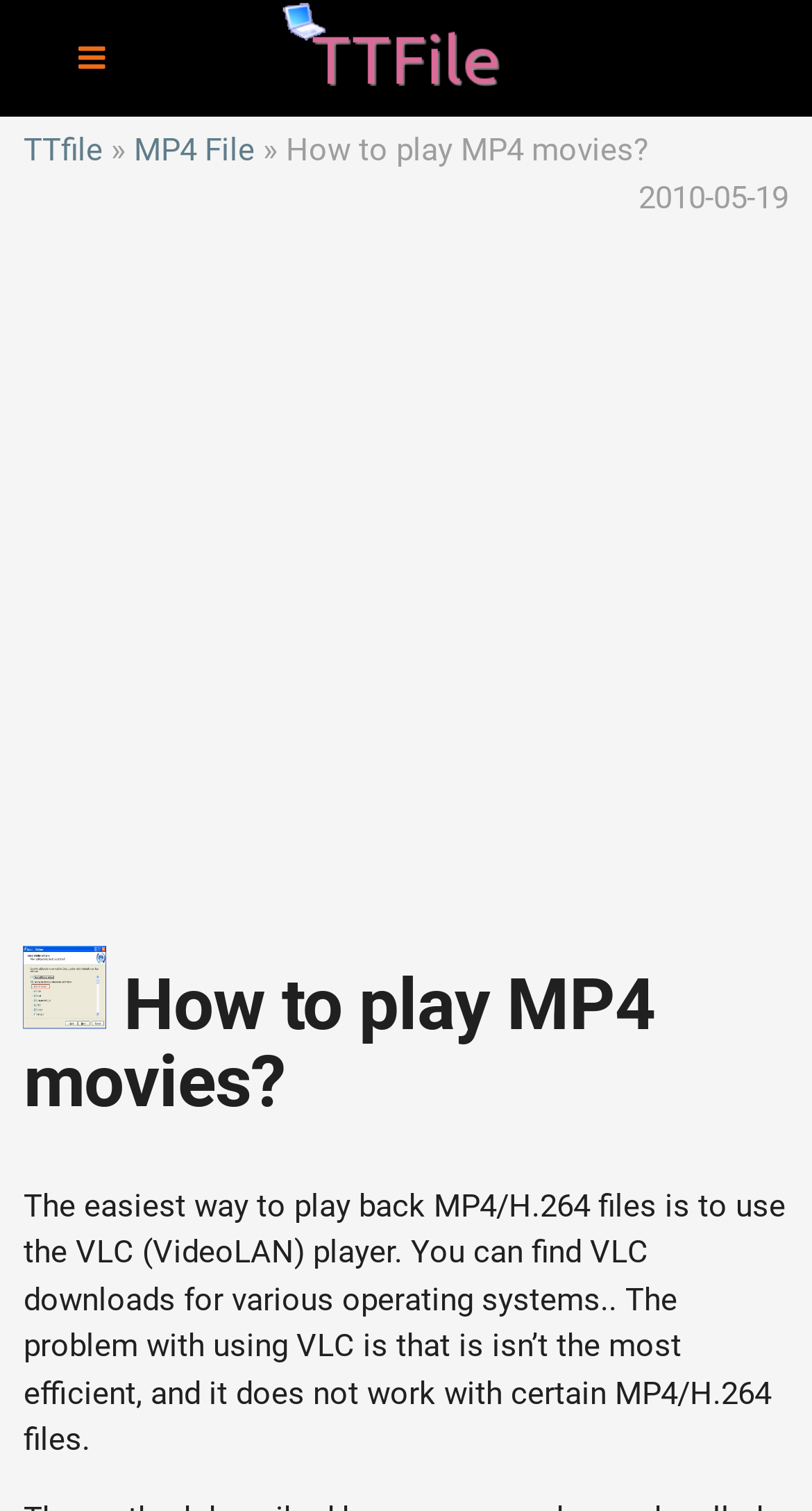Find the headline of the webpage and generate its text content.

 How to play MP4 movies?